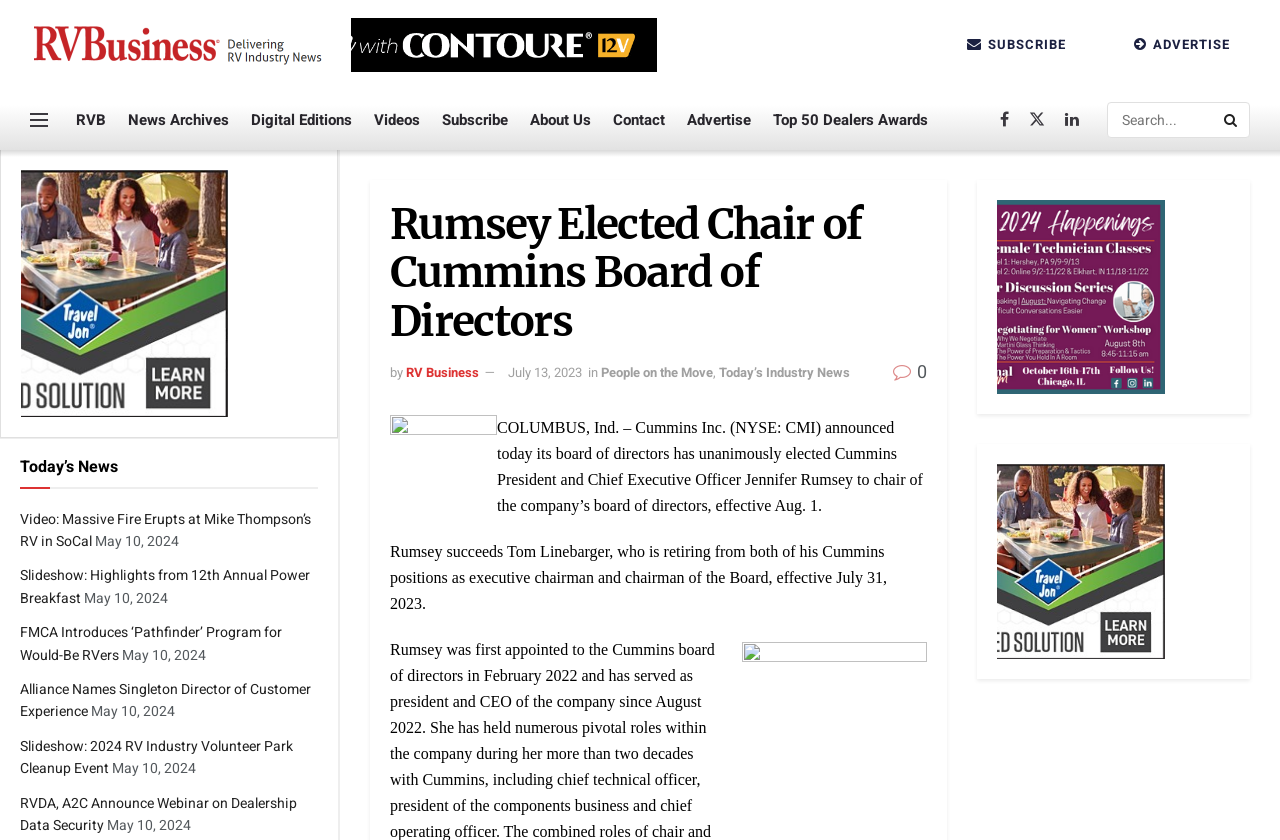Could you highlight the region that needs to be clicked to execute the instruction: "View the Slideshow: Highlights from 12th Annual Power Breakfast"?

[0.016, 0.673, 0.242, 0.725]